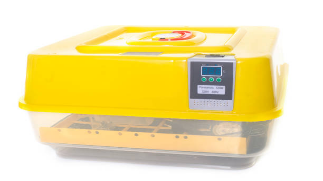What type of display is featured on the control panel?
Give a single word or phrase as your answer by examining the image.

Digital